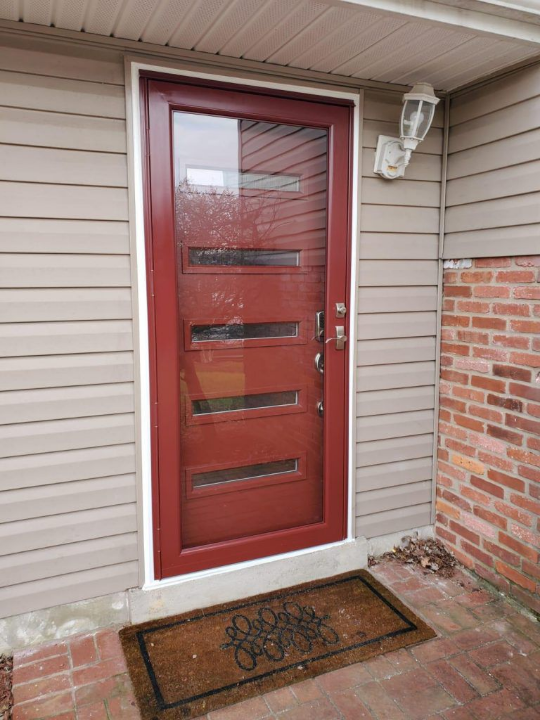Please answer the following question using a single word or phrase: What is the purpose of the storm door?

Security and insulation